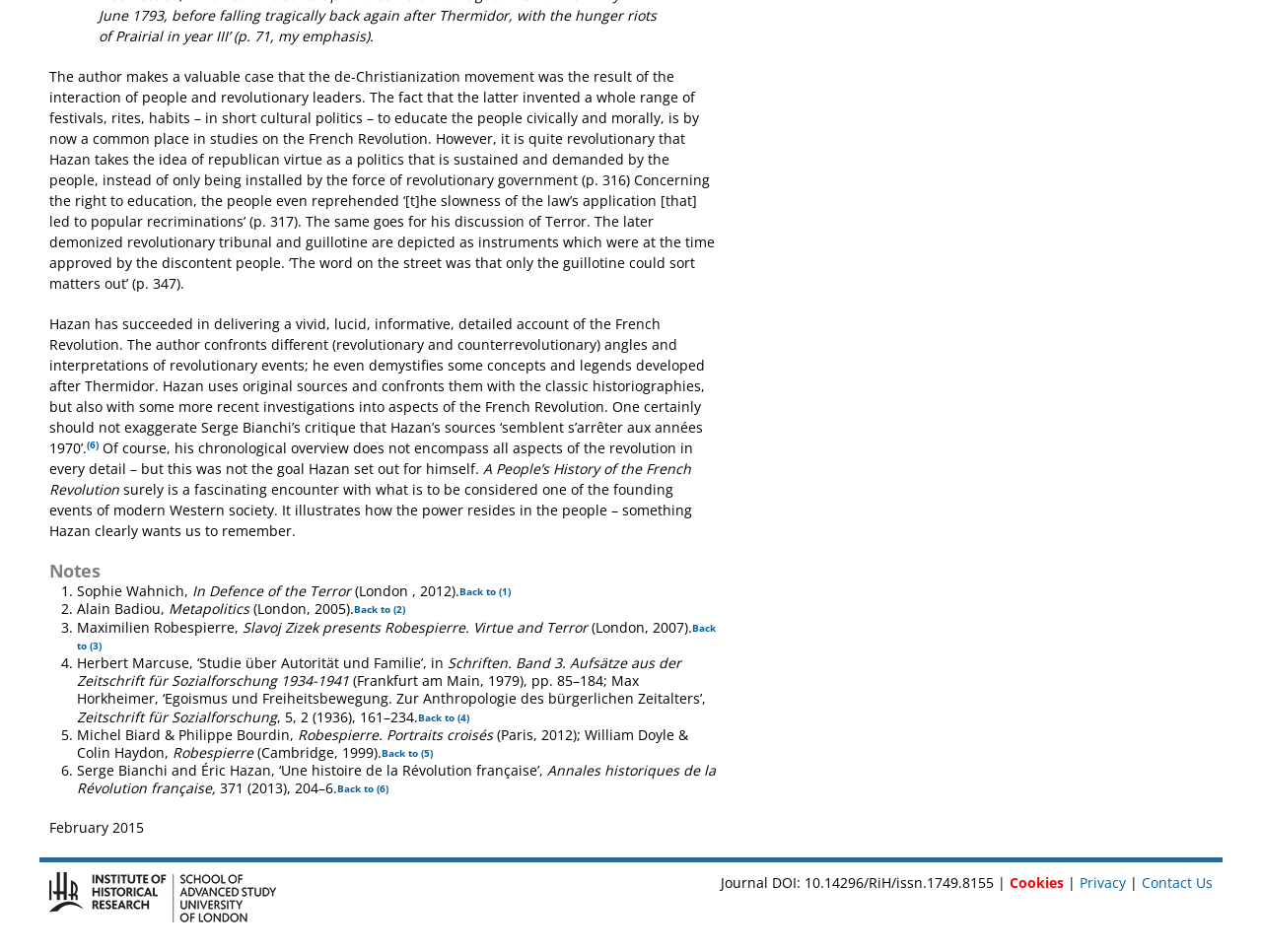Identify the bounding box coordinates of the element that should be clicked to fulfill this task: "Click the link to go back to note 2". The coordinates should be provided as four float numbers between 0 and 1, i.e., [left, top, right, bottom].

[0.28, 0.633, 0.321, 0.647]